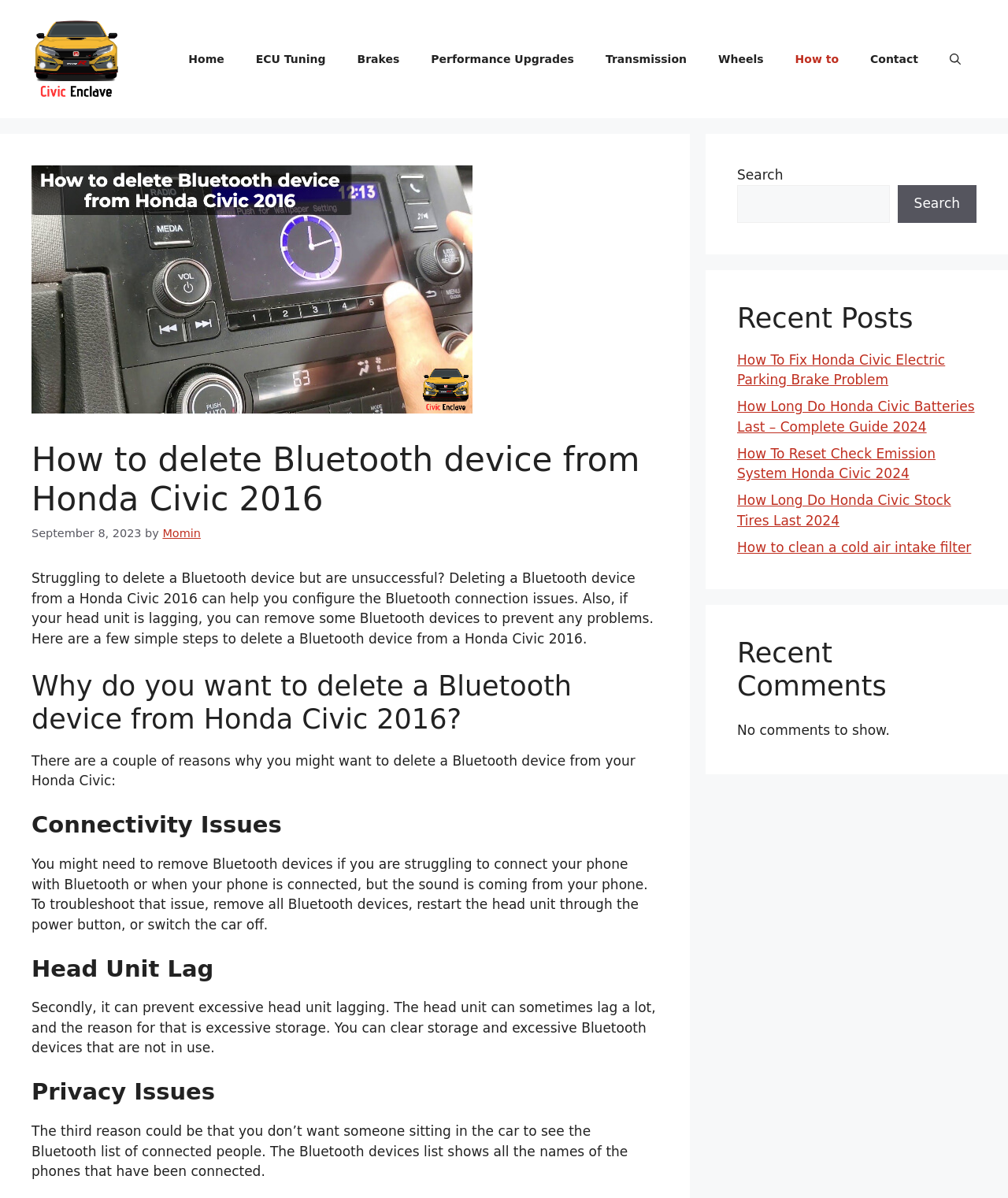Specify the bounding box coordinates of the area to click in order to follow the given instruction: "Click the 'Contact' link."

[0.848, 0.029, 0.927, 0.069]